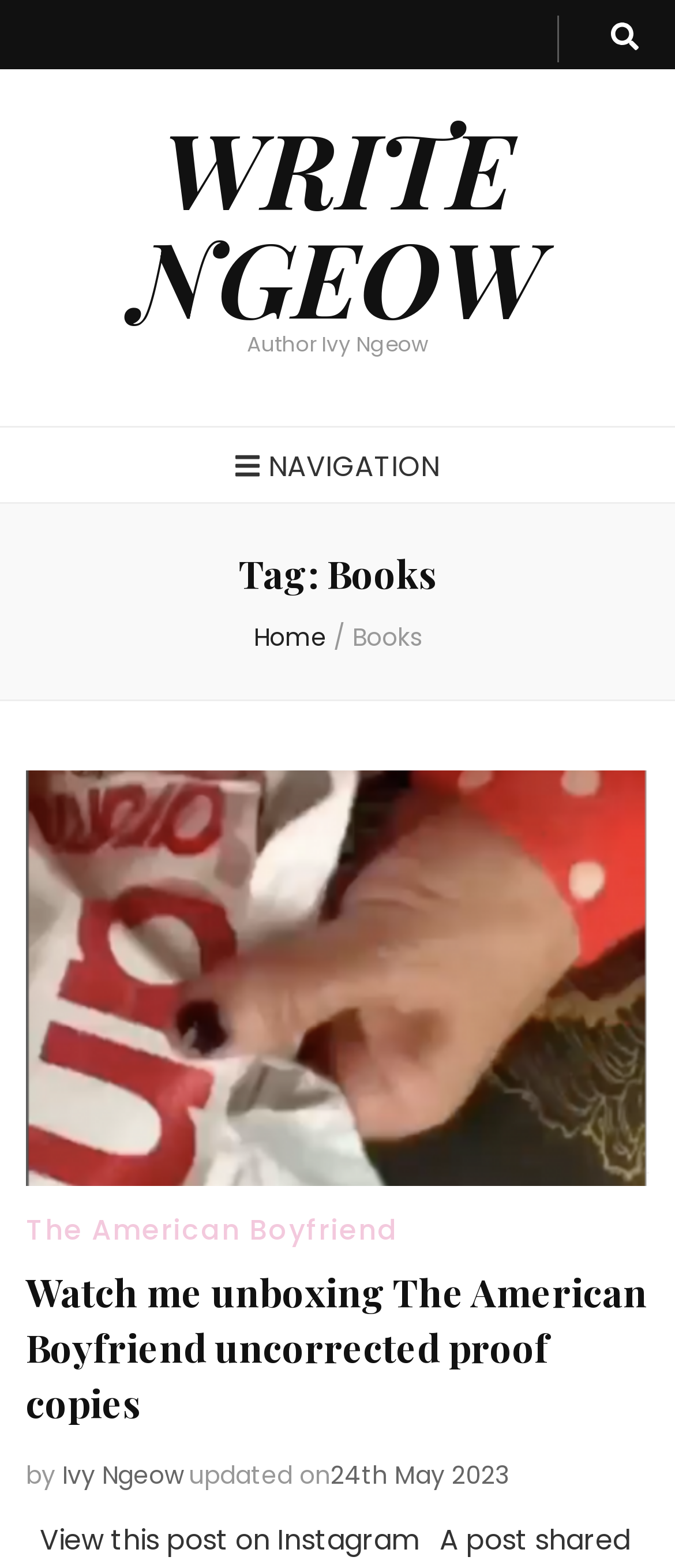Give a complete and precise description of the webpage's appearance.

The webpage is about books, specifically featuring the author Ivy Ngeow. At the top right corner, there is a search toggle button. Below it, on the top left, is a link to the author's website, "WRITE NGEOW". Next to it, there is a static text "Author Ivy Ngeow". 

On the top right, there is a primary menu toggle button with the label "NAVIGATION". Below it, there is a heading "Tag: Books" that spans almost the entire width of the page. 

Underneath, there are three links in a row: "Home", a slash separator, and "Books". The "Books" link has a dropdown menu with several items. The first item is an empty link, followed by a header section that takes up most of the page's width. 

Within the header section, there is a link to a book titled "The American Boyfriend". Below it, there is a heading that describes the author unboxing uncorrected proof copies of the same book, with a link to the same content. The author's name, "Ivy Ngeow", is mentioned, along with the update date "24th May 2023".